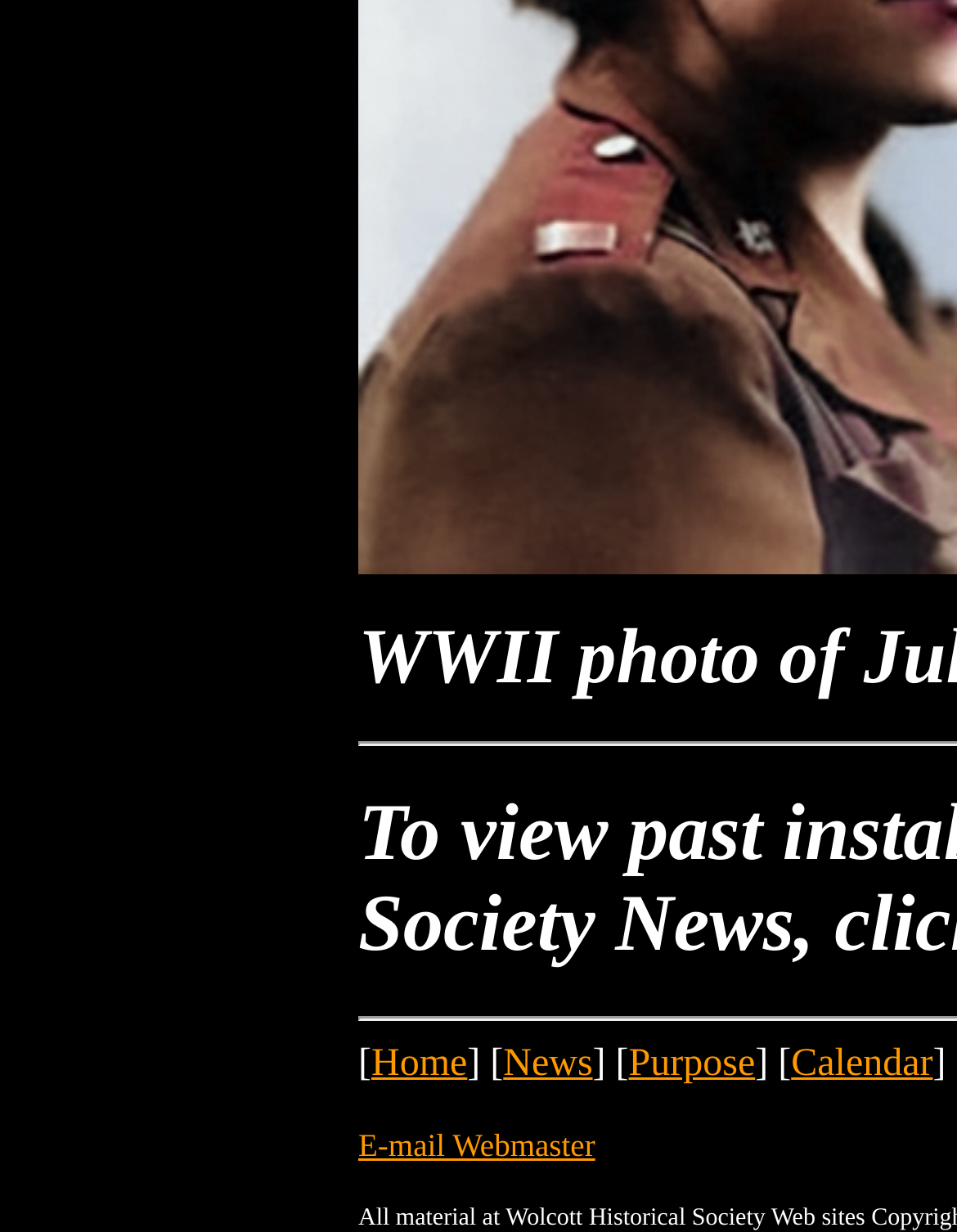Answer the question below with a single word or a brief phrase: 
What is the position of the 'News' link?

Second